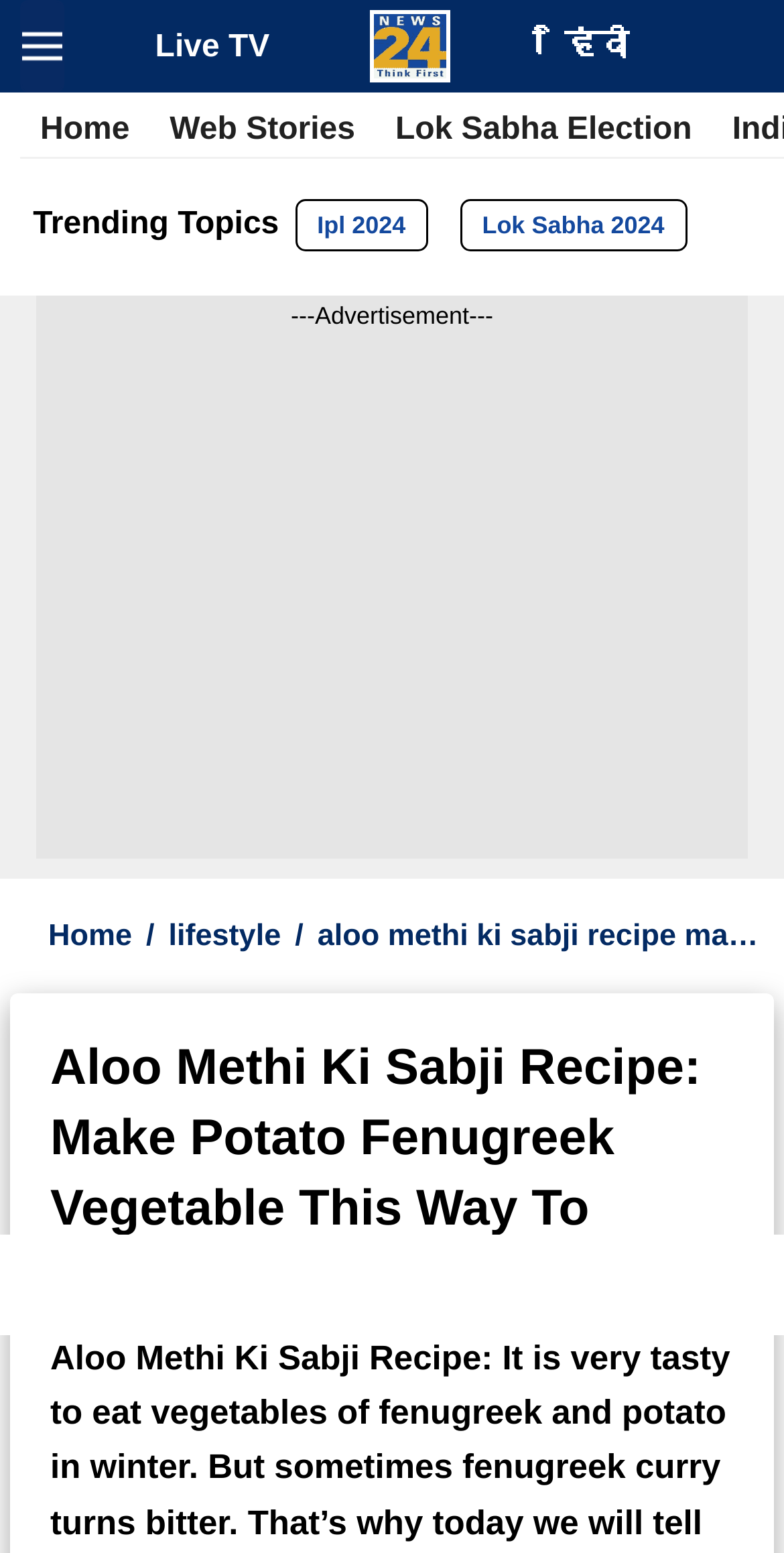Locate the bounding box coordinates of the clickable part needed for the task: "Visit news24 homepage".

[0.472, 0.0, 0.574, 0.06]